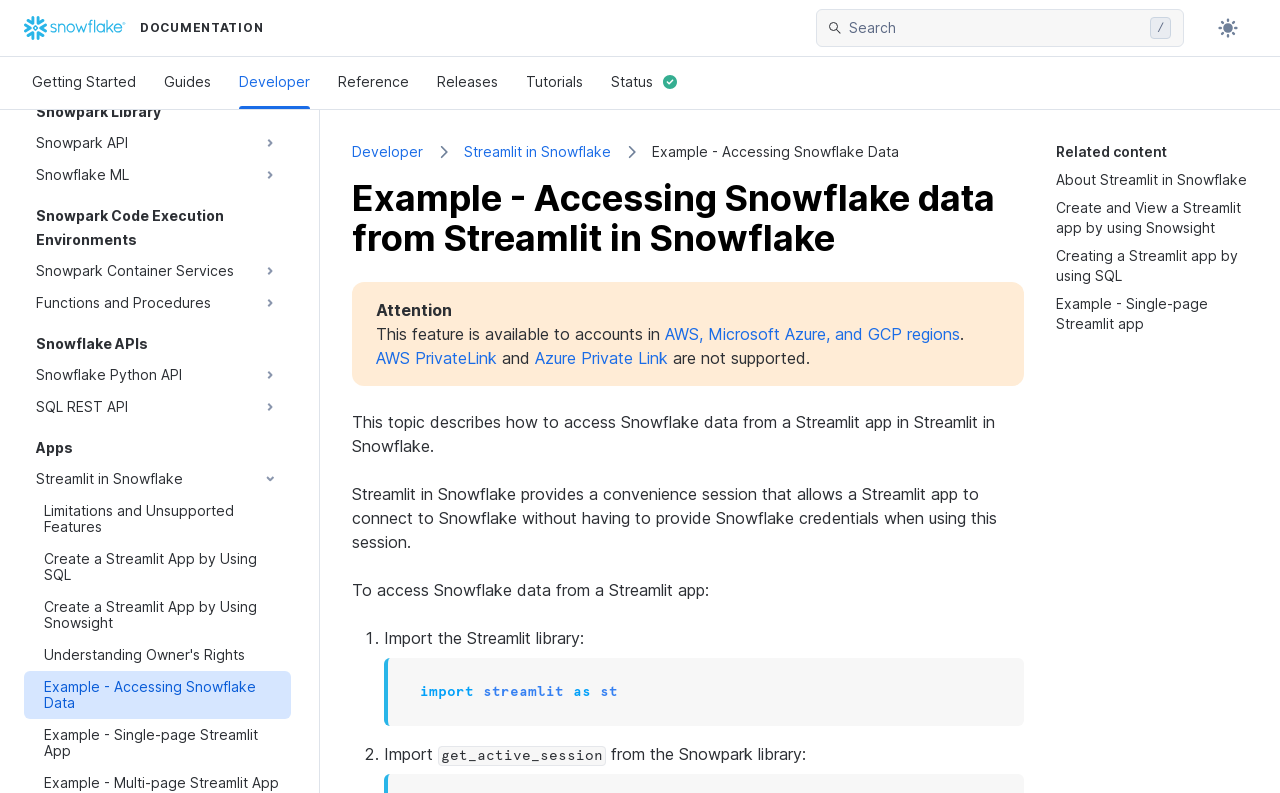Show the bounding box coordinates for the element that needs to be clicked to execute the following instruction: "Toggle dark mode". Provide the coordinates in the form of four float numbers between 0 and 1, i.e., [left, top, right, bottom].

[0.944, 0.01, 0.975, 0.061]